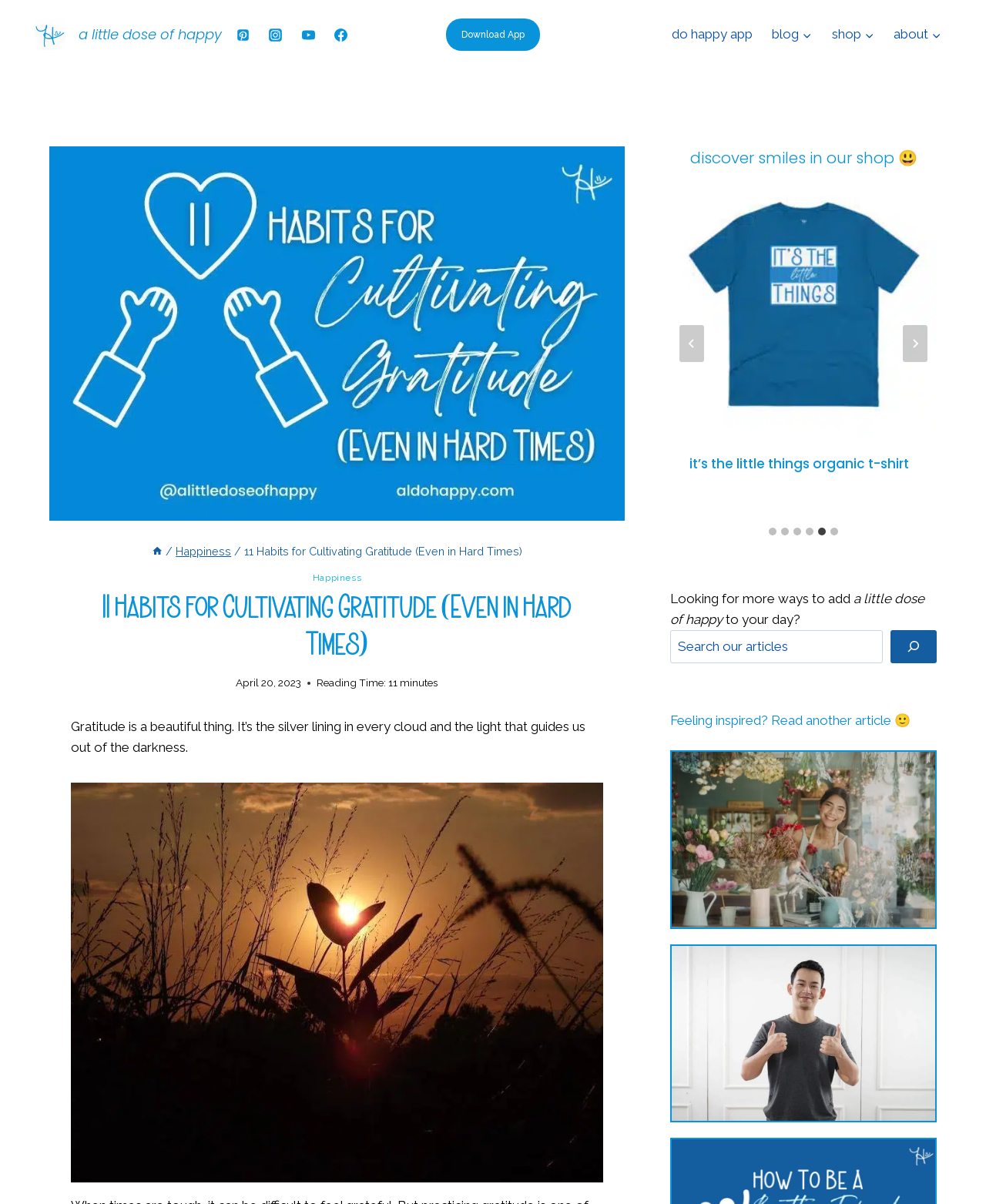Locate the bounding box coordinates of the element that should be clicked to fulfill the instruction: "Search for more ways to add a little dose of happy to your day".

[0.68, 0.523, 0.895, 0.551]